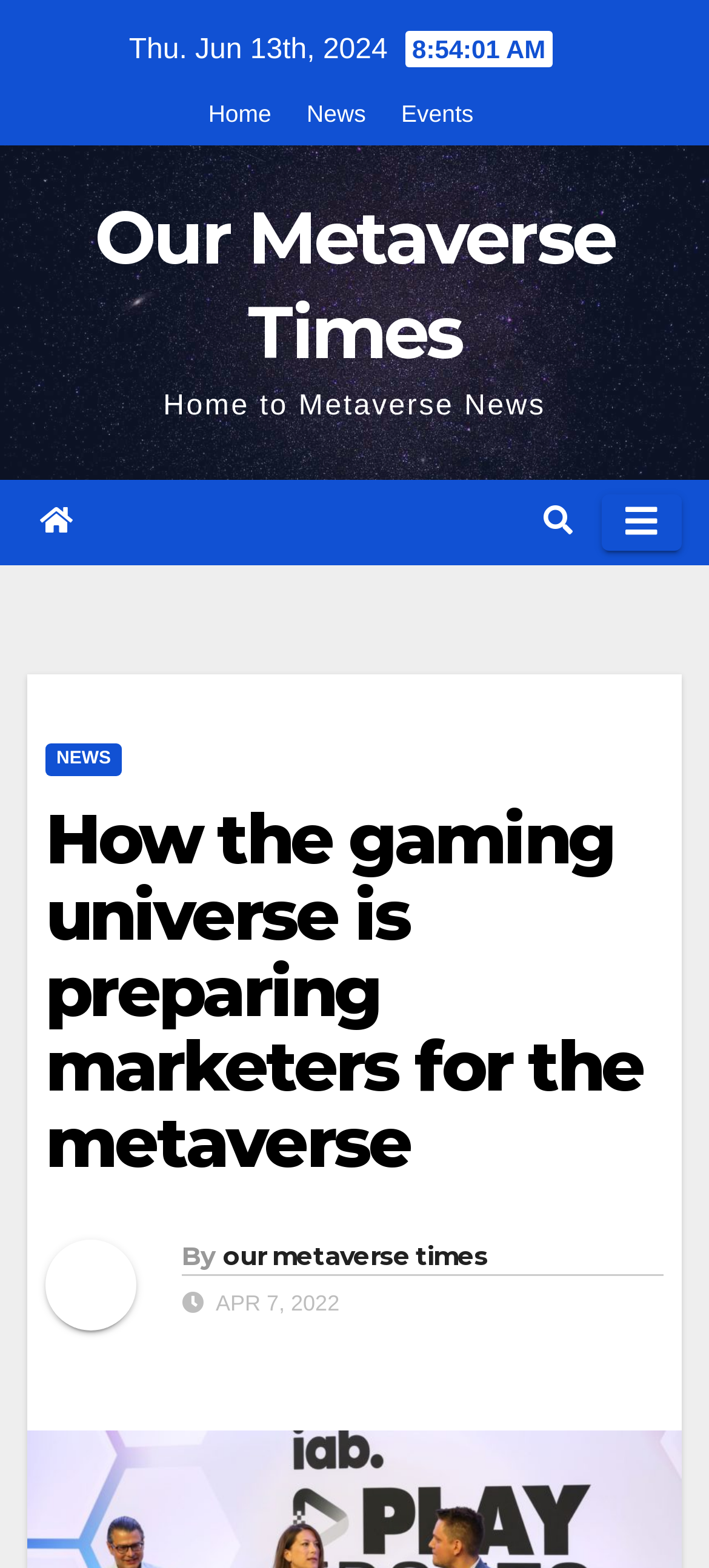Please specify the bounding box coordinates of the clickable region to carry out the following instruction: "Visit Our Metaverse Times". The coordinates should be four float numbers between 0 and 1, in the format [left, top, right, bottom].

[0.133, 0.123, 0.867, 0.24]